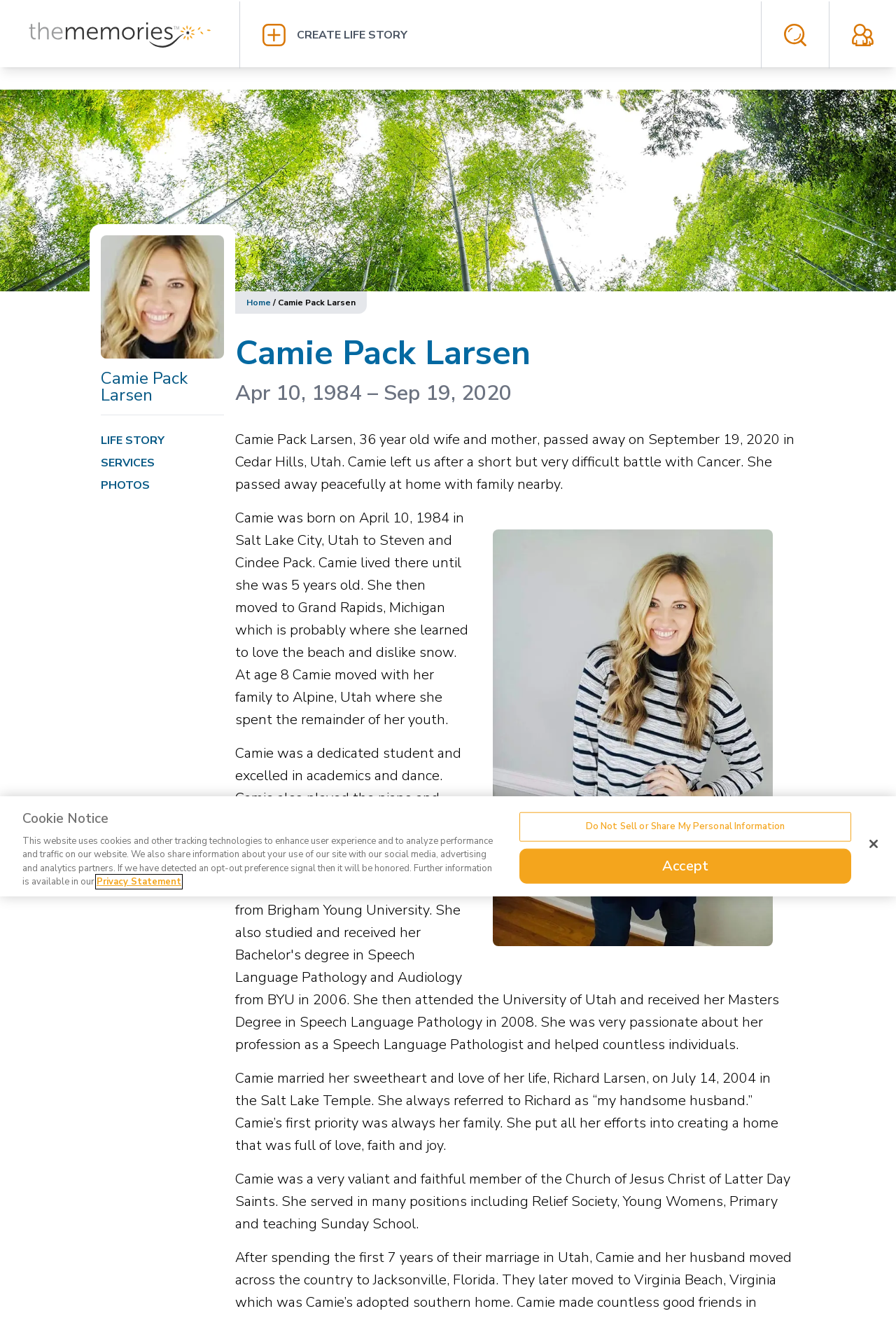What is the name of Camie's husband?
Please answer the question with as much detail as possible using the screenshot.

I found the answer by reading the text 'Camie married her sweetheart and love of her life, Richard Larsen, on July 14, 2004 in the Salt Lake Temple.' which is located in the middle of the webpage, indicating that Richard Larsen is the husband of Camie Pack Larsen.